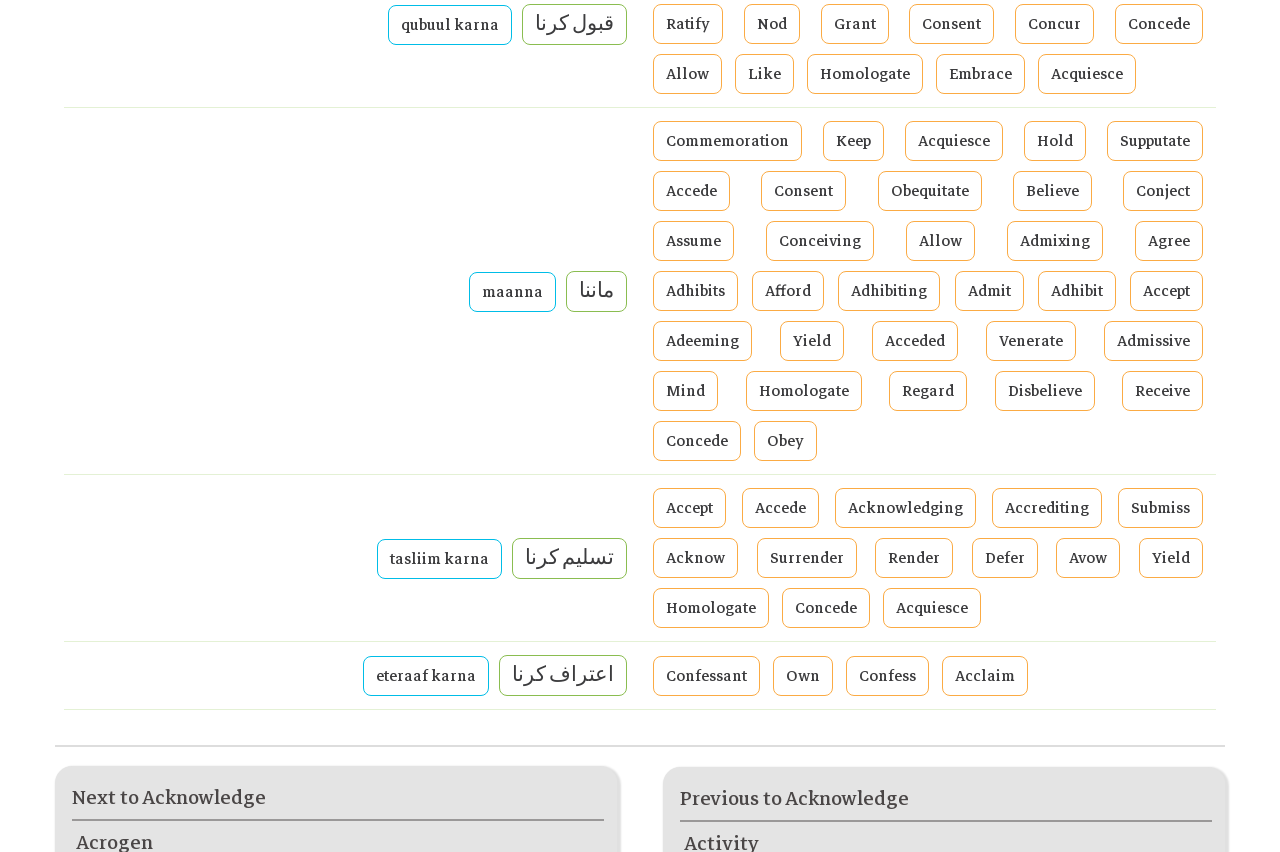Please provide the bounding box coordinates for the element that needs to be clicked to perform the following instruction: "Select ماننا maanna". The coordinates should be given as four float numbers between 0 and 1, i.e., [left, top, right, bottom].

[0.442, 0.317, 0.49, 0.366]